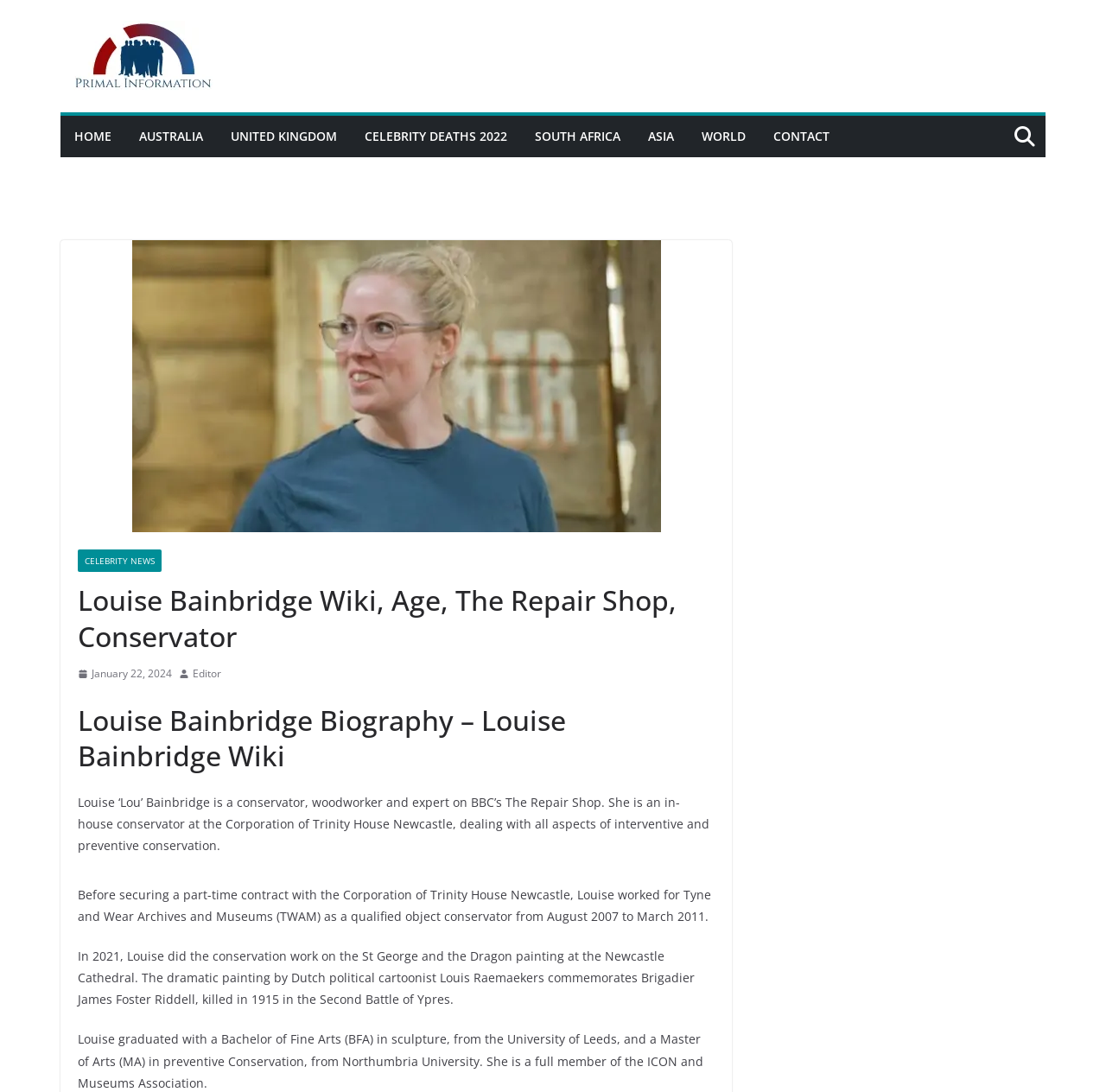Where did Louise work from 2007 to 2011?
Using the information from the image, provide a comprehensive answer to the question.

According to the webpage, Louise worked for Tyne and Wear Archives and Museums (TWAM) as a qualified object conservator from August 2007 to March 2011. This information is obtained from the StaticText element with the text 'Before securing a part-time contract with the Corporation of Trinity House Newcastle, Louise worked for Tyne and Wear Archives and Museums (TWAM) as a qualified object conservator from August 2007 to March 2011.'